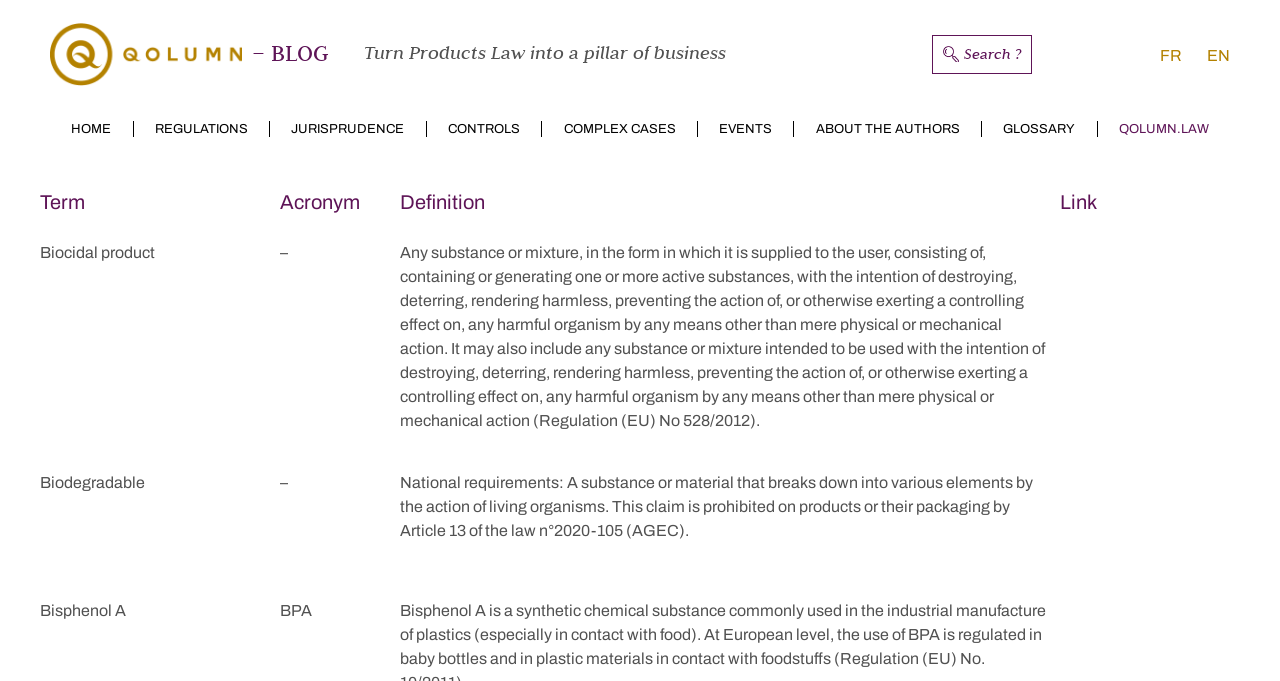Use a single word or phrase to answer this question: 
What is the link located at the top-right corner of the webpage?

Search?